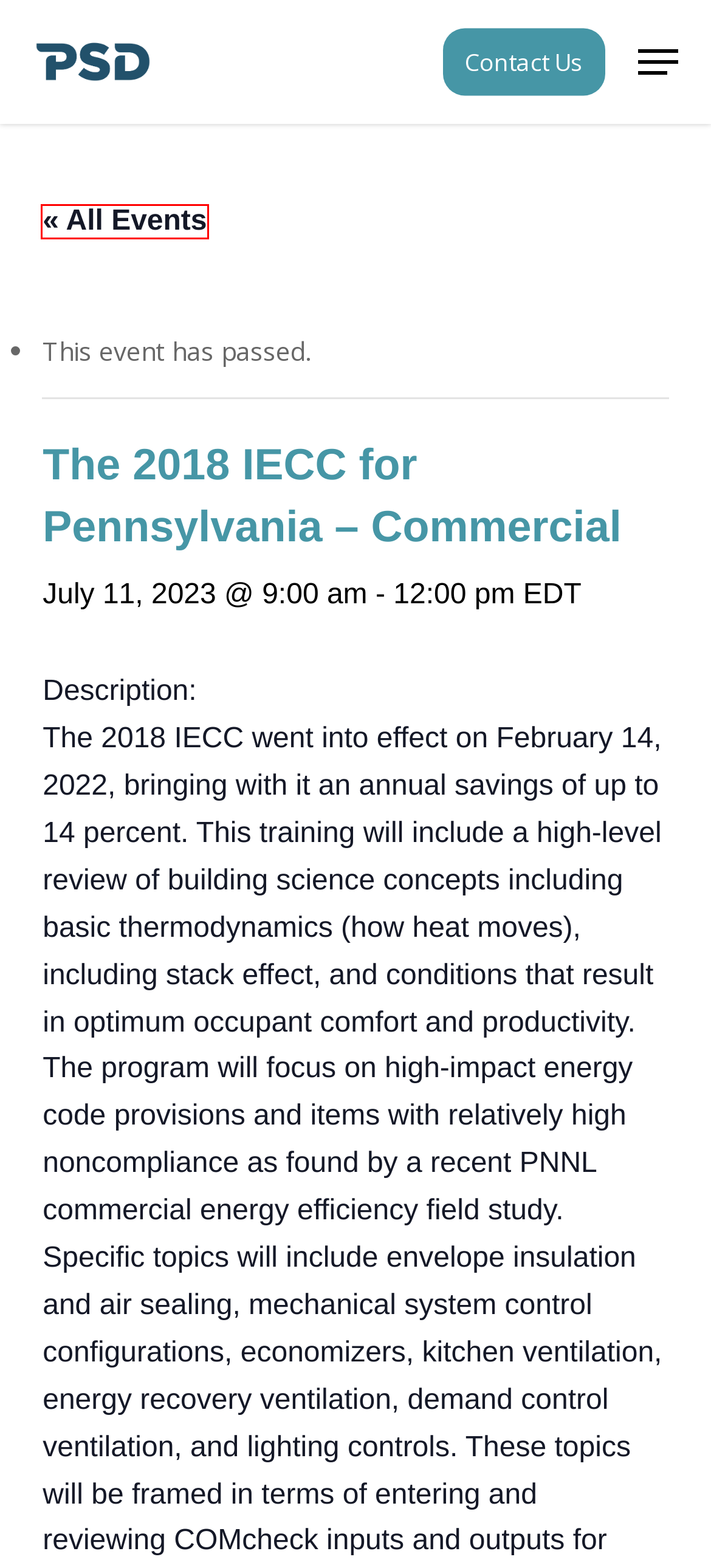You are presented with a screenshot of a webpage containing a red bounding box around a particular UI element. Select the best webpage description that matches the new webpage after clicking the element within the bounding box. Here are the candidates:
A. Contact Us – PSD
B. Insights – PSD
C. PSD Store – PSD
D. (C4.2) Electrifying the Energy Code – Commercial – PSD
E. News – PSD
F. Events from July 18 – July 15 – PSD
G. (C4.1) Electrifying the Energy Code – Commercial – PSD
H. Training & Certification – PSD

F